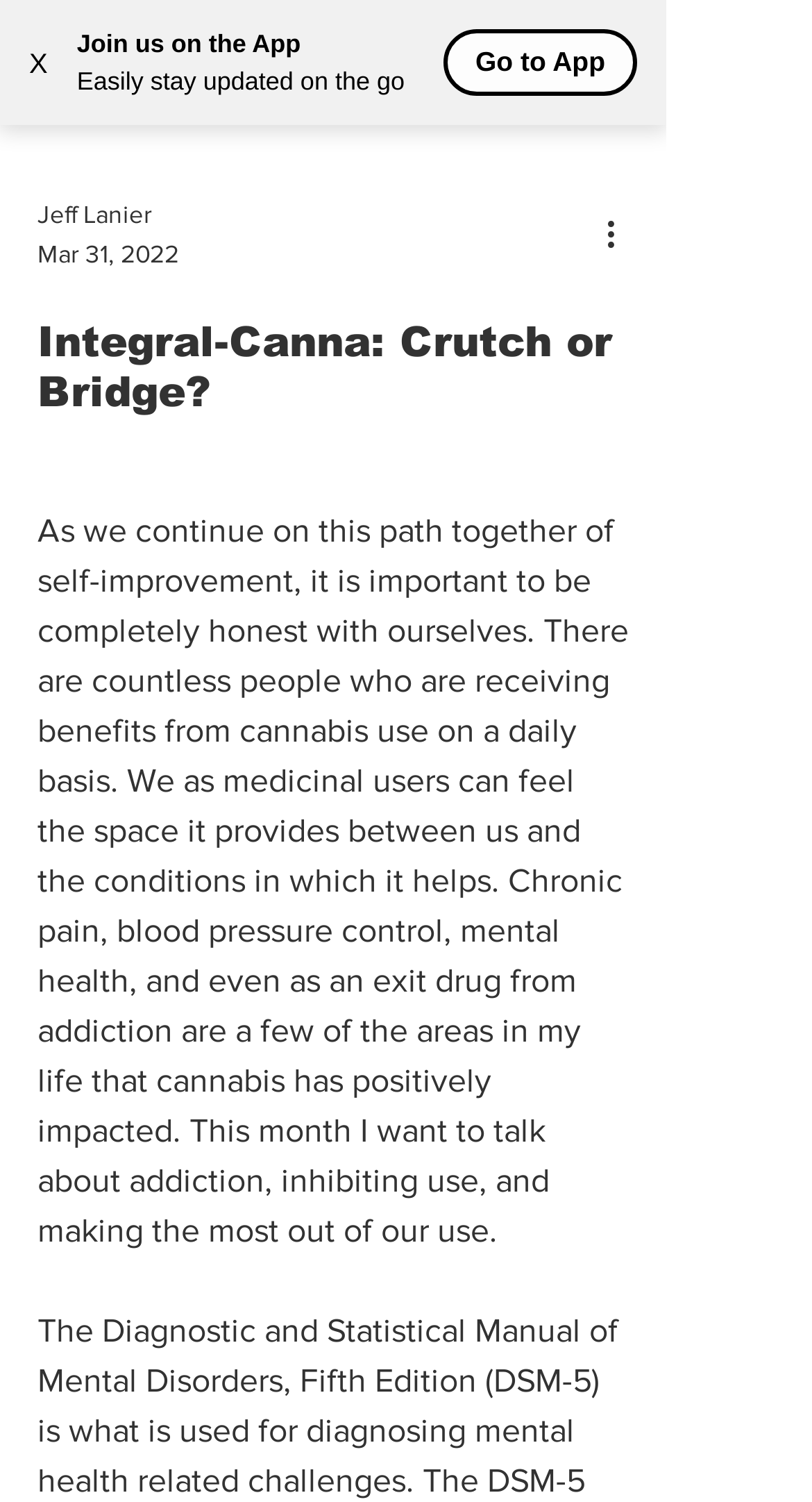What is the image on the webpage?
Please answer using one word or phrase, based on the screenshot.

Web_Logos-05.png